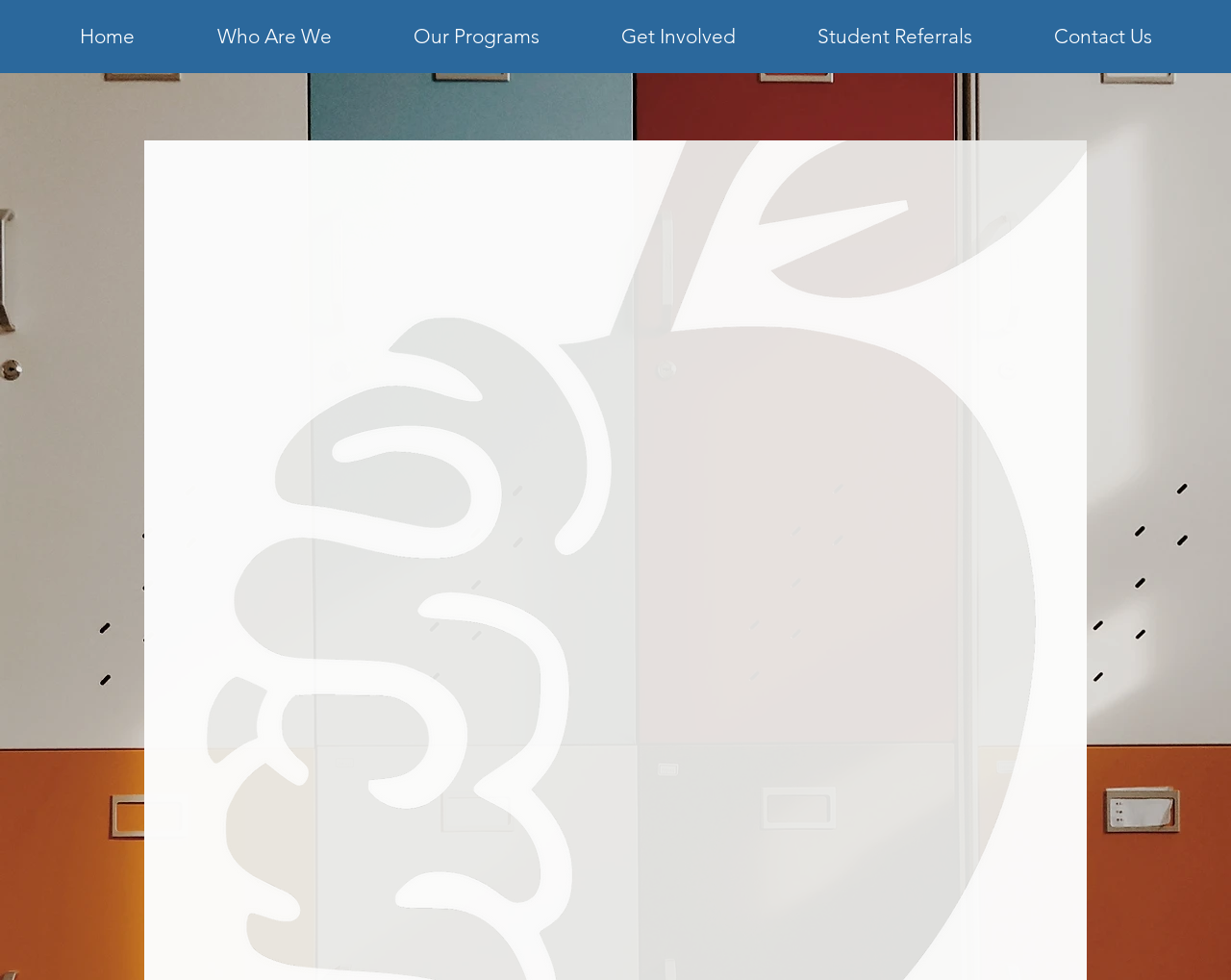Predict the bounding box coordinates for the UI element described as: "Work". The coordinates should be four float numbers between 0 and 1, presented as [left, top, right, bottom].

None